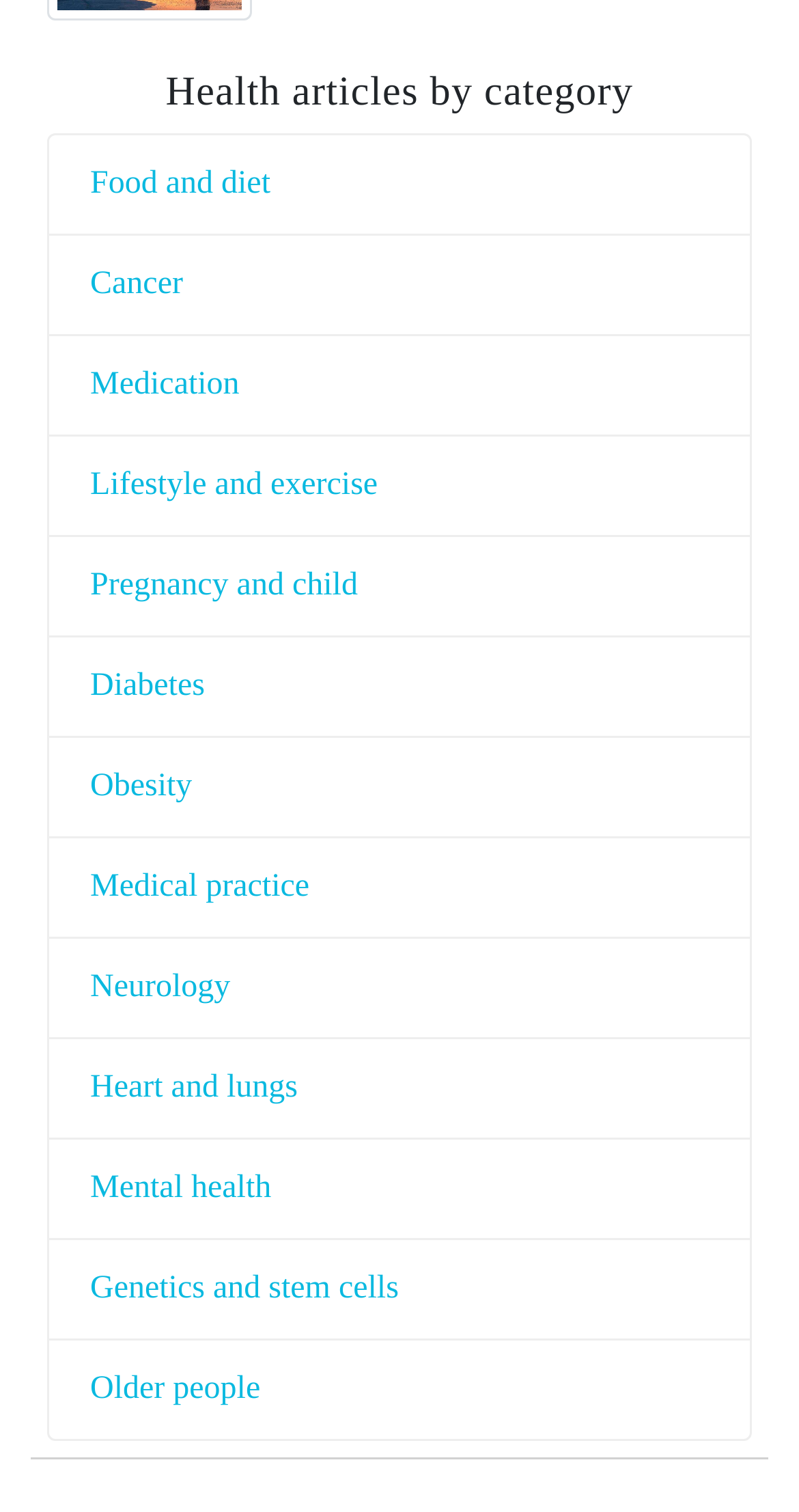What is the last category of health articles listed?
Look at the image and respond with a single word or a short phrase.

Older people